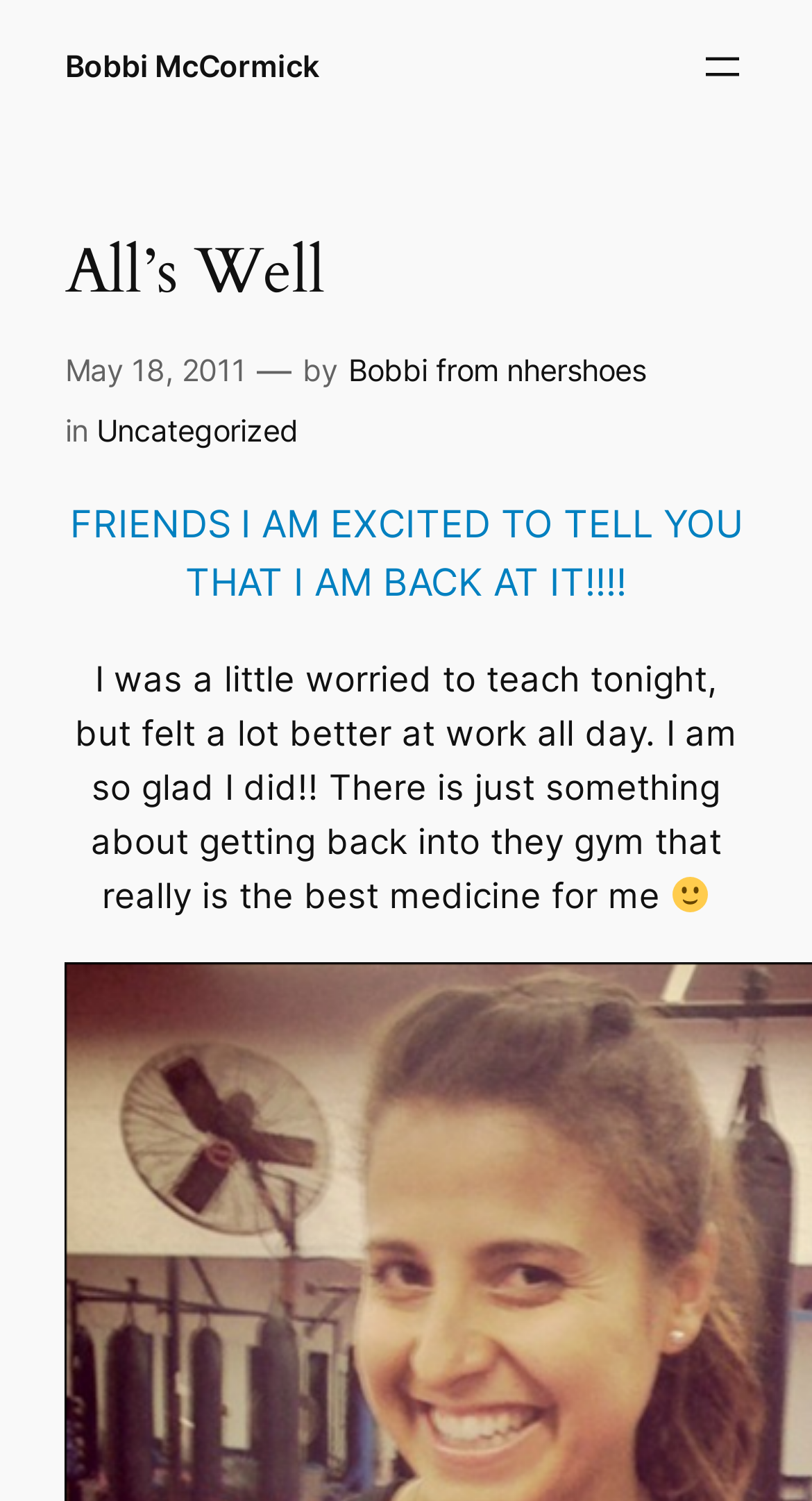What is the author's name?
Please ensure your answer is as detailed and informative as possible.

The author's name can be found in the link 'Bobbi McCormick' at the top of the page, and also in the text 'by Bobbi from nhershoes' in the middle of the page.